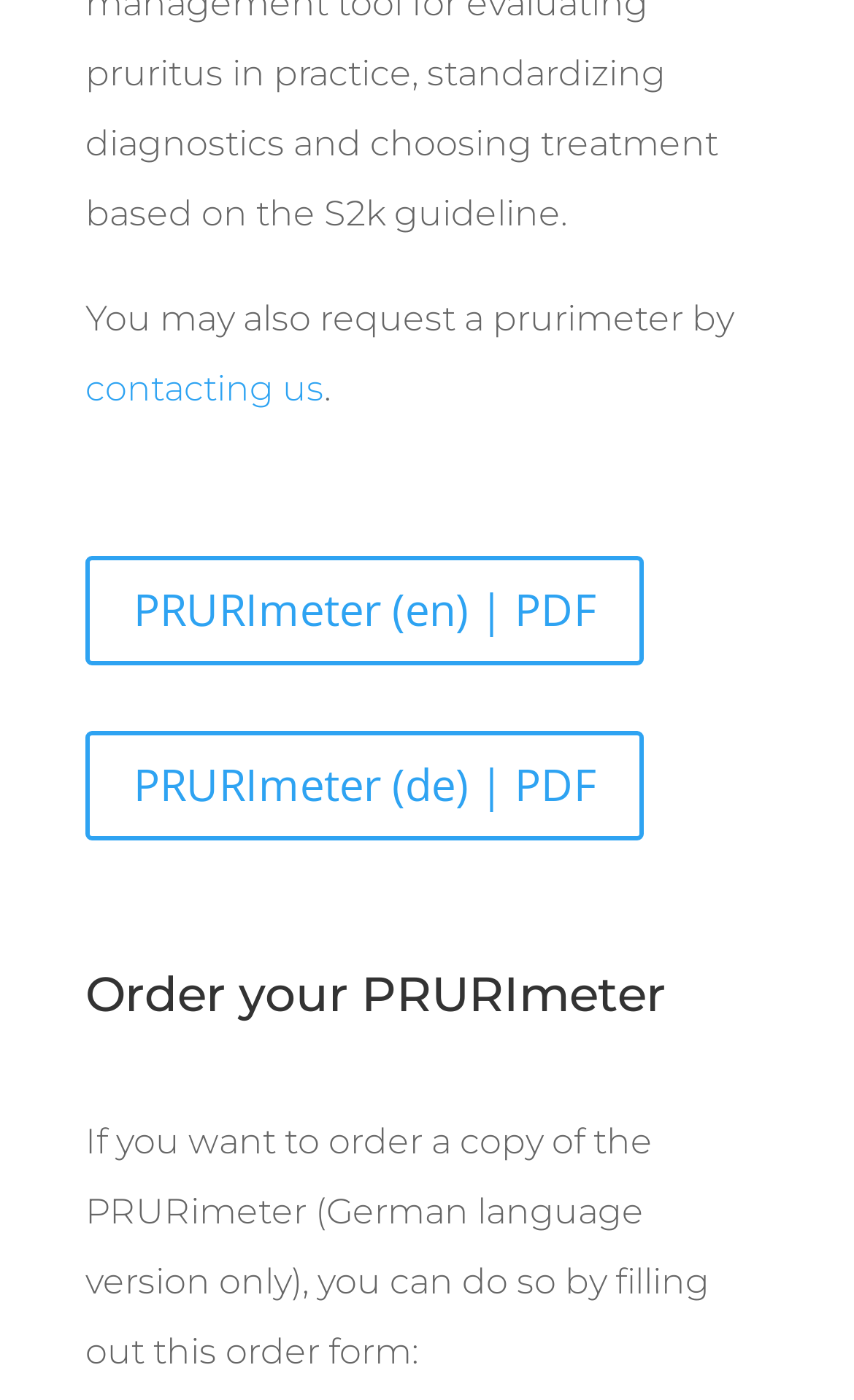Bounding box coordinates should be in the format (top-left x, top-left y, bottom-right x, bottom-right y) and all values should be floating point numbers between 0 and 1. Determine the bounding box coordinate for the UI element described as: aria-label="Open the menu"

None